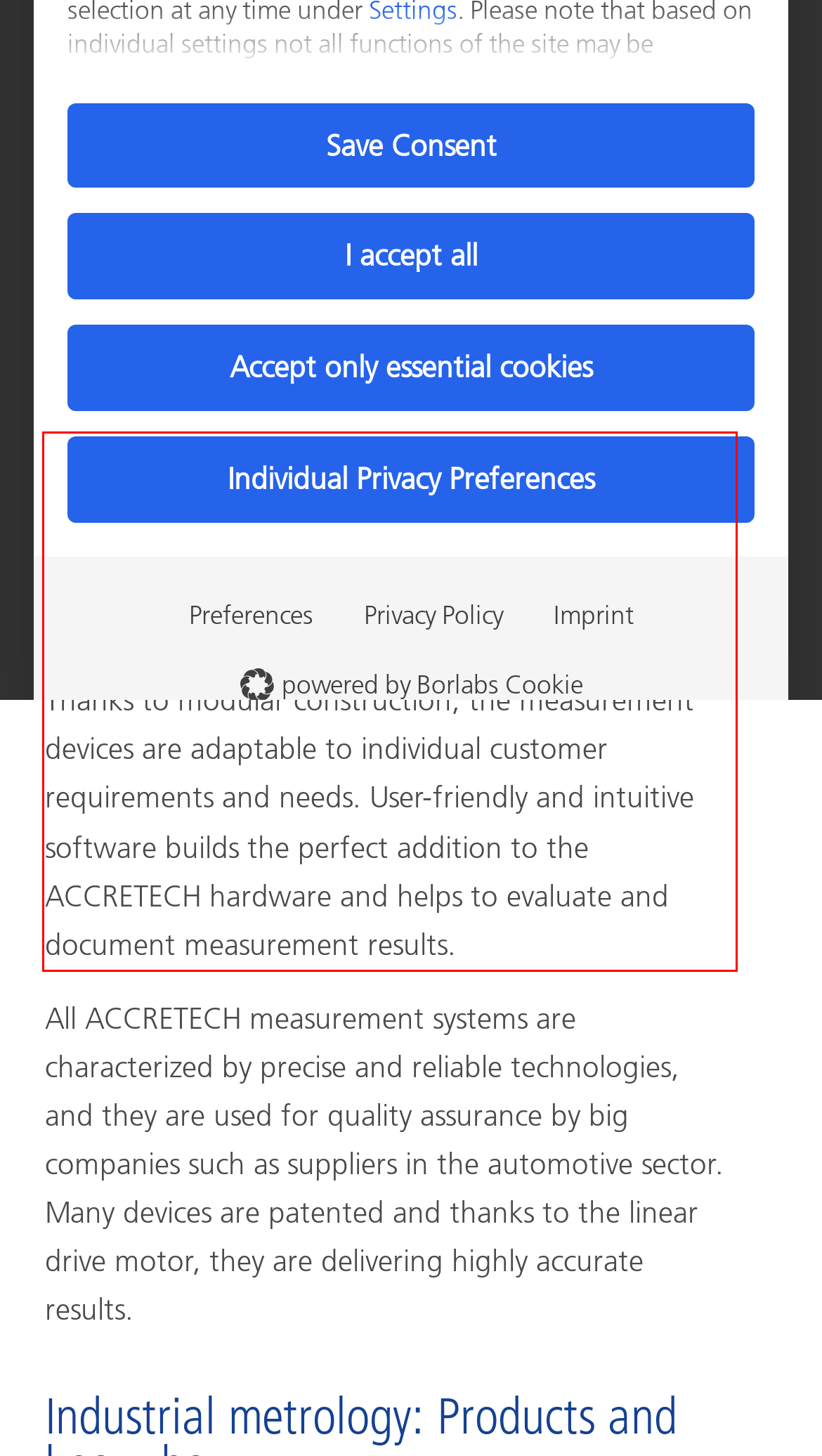Please take the screenshot of the webpage, find the red bounding box, and generate the text content that is within this red bounding box.

Metrology products enable tactile and contactless measurements of surface roughness, contour and form. This includes the measurement of roundness, flatness, concentricity, coaxiality, axial runout, squareness, cylindricity, parallelism and straightness. Thanks to modular construction, the measurement devices are adaptable to individual customer requirements and needs. User-friendly and intuitive software builds the perfect addition to the ACCRETECH hardware and helps to evaluate and document measurement results.